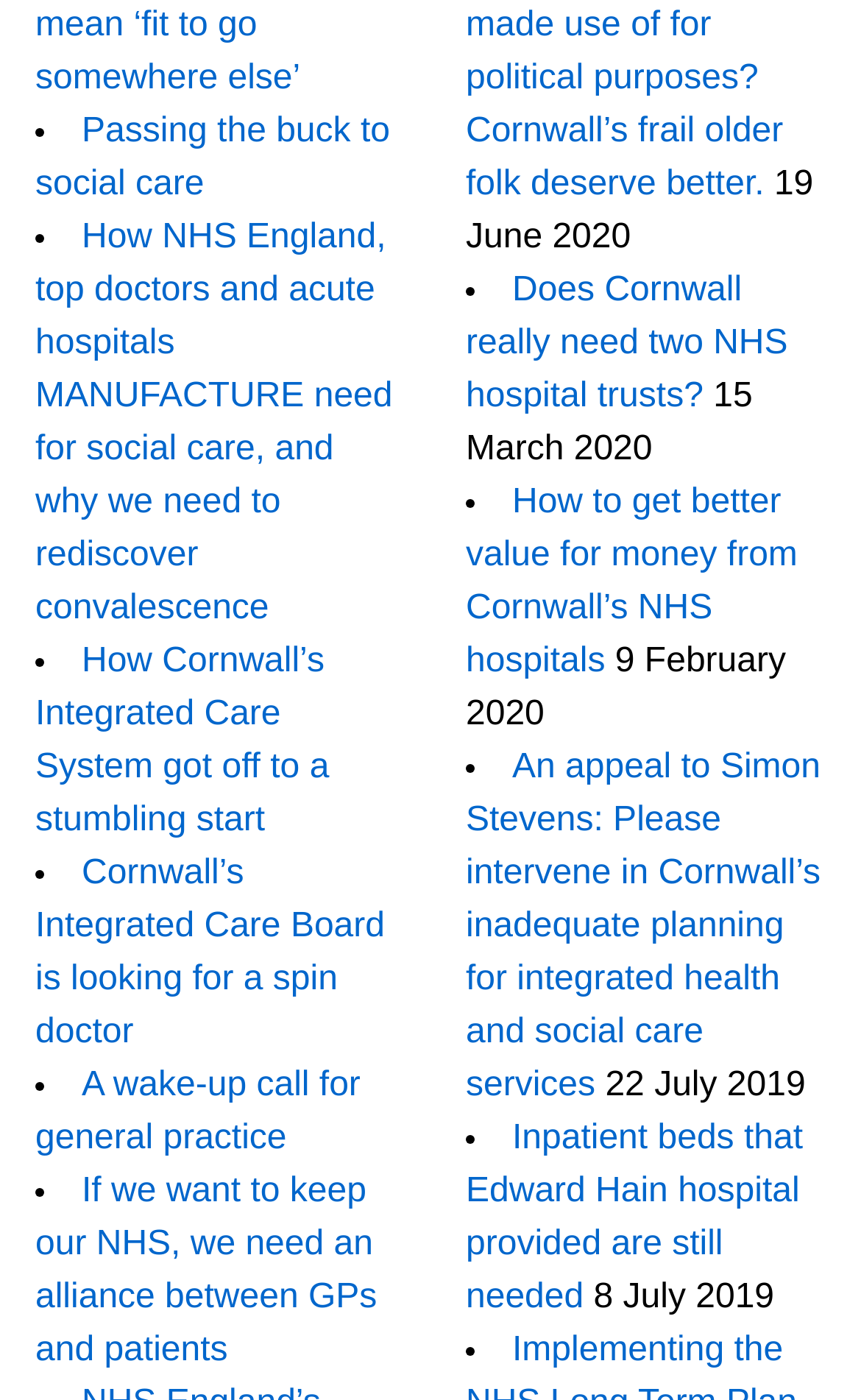How many articles are listed on this webpage?
Based on the visual content, answer with a single word or a brief phrase.

9